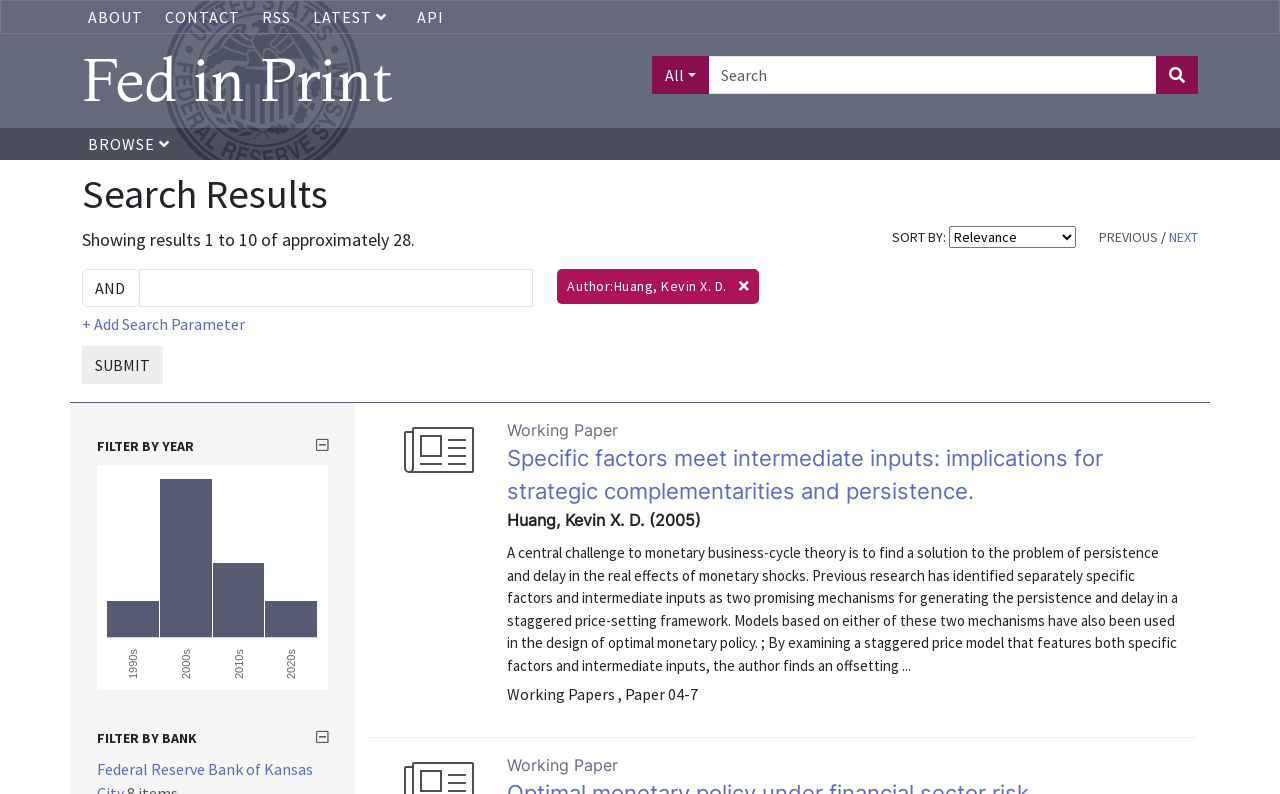Given the element description parent_node: All name="aq[0][value]" placeholder="Search", identify the bounding box coordinates for the UI element on the webpage screenshot. The format should be (top-left x, top-left y, bottom-right x, bottom-right y), with values between 0 and 1.

[0.553, 0.071, 0.904, 0.118]